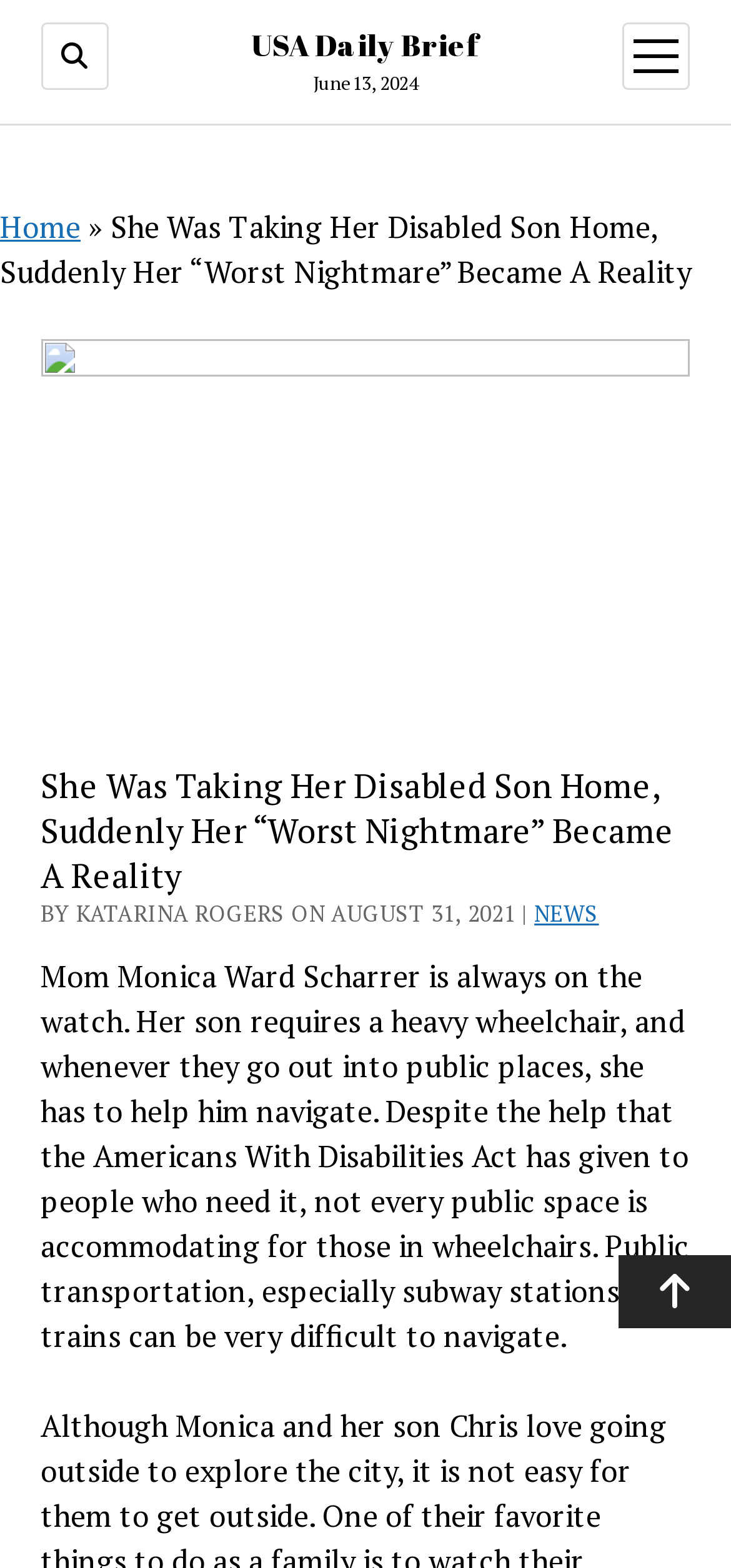Use one word or a short phrase to answer the question provided: 
What is the name of the author of the article?

KATARINA ROGERS